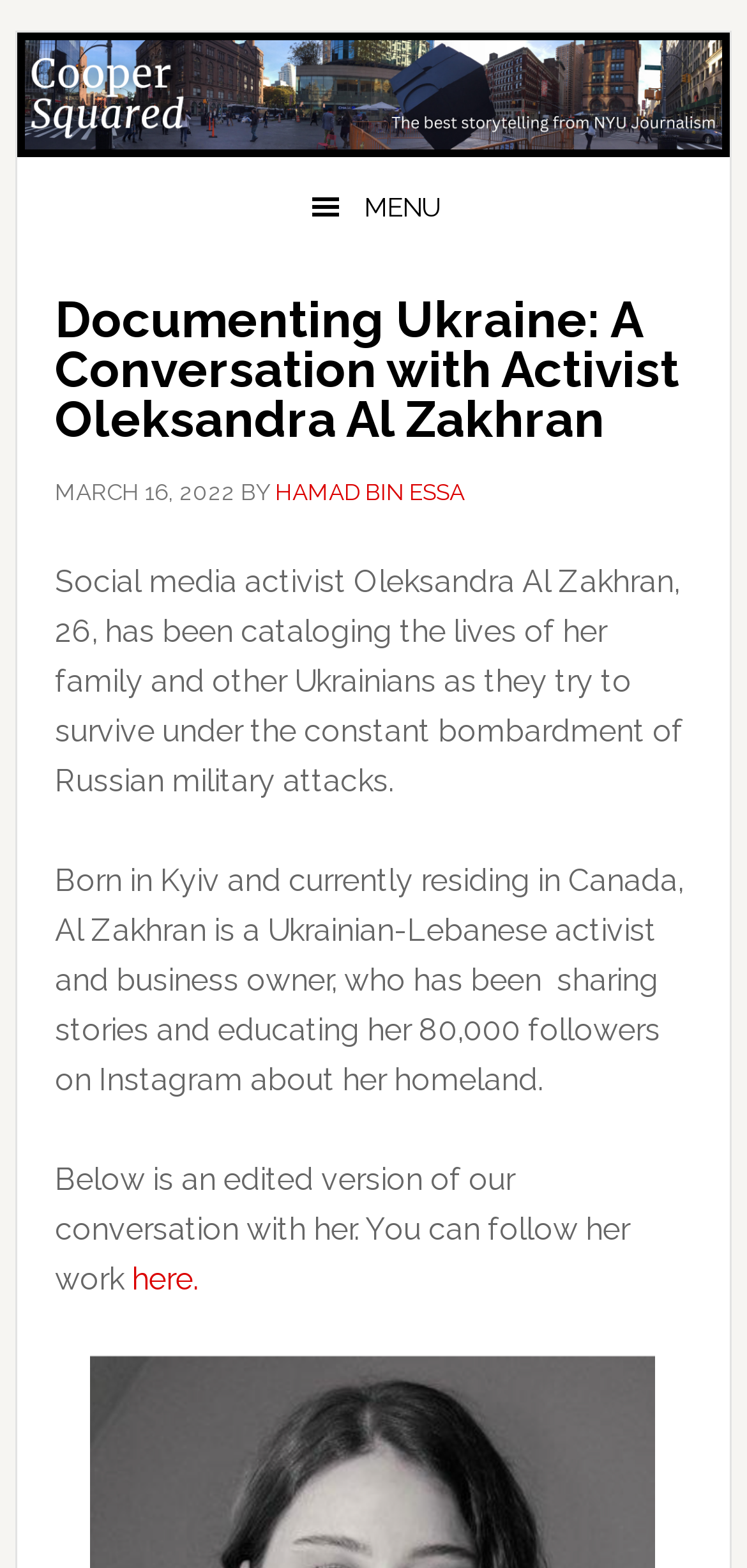What is Oleksandra Al Zakhran's nationality?
Look at the image and answer with only one word or phrase.

Ukrainian-Lebanese